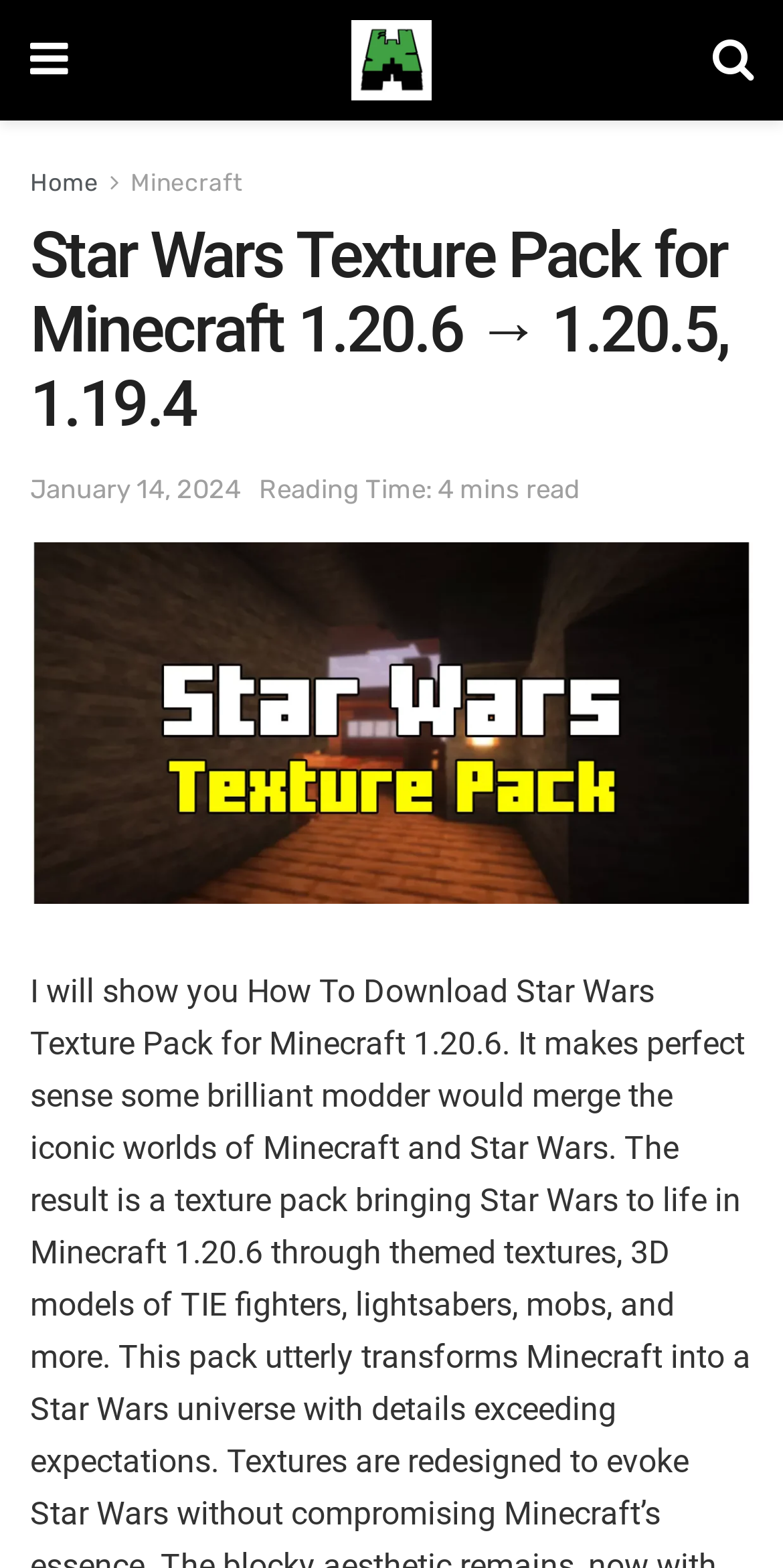Locate the UI element described by January 14, 2024 and provide its bounding box coordinates. Use the format (top-left x, top-left y, bottom-right x, bottom-right y) with all values as floating point numbers between 0 and 1.

[0.038, 0.302, 0.308, 0.321]